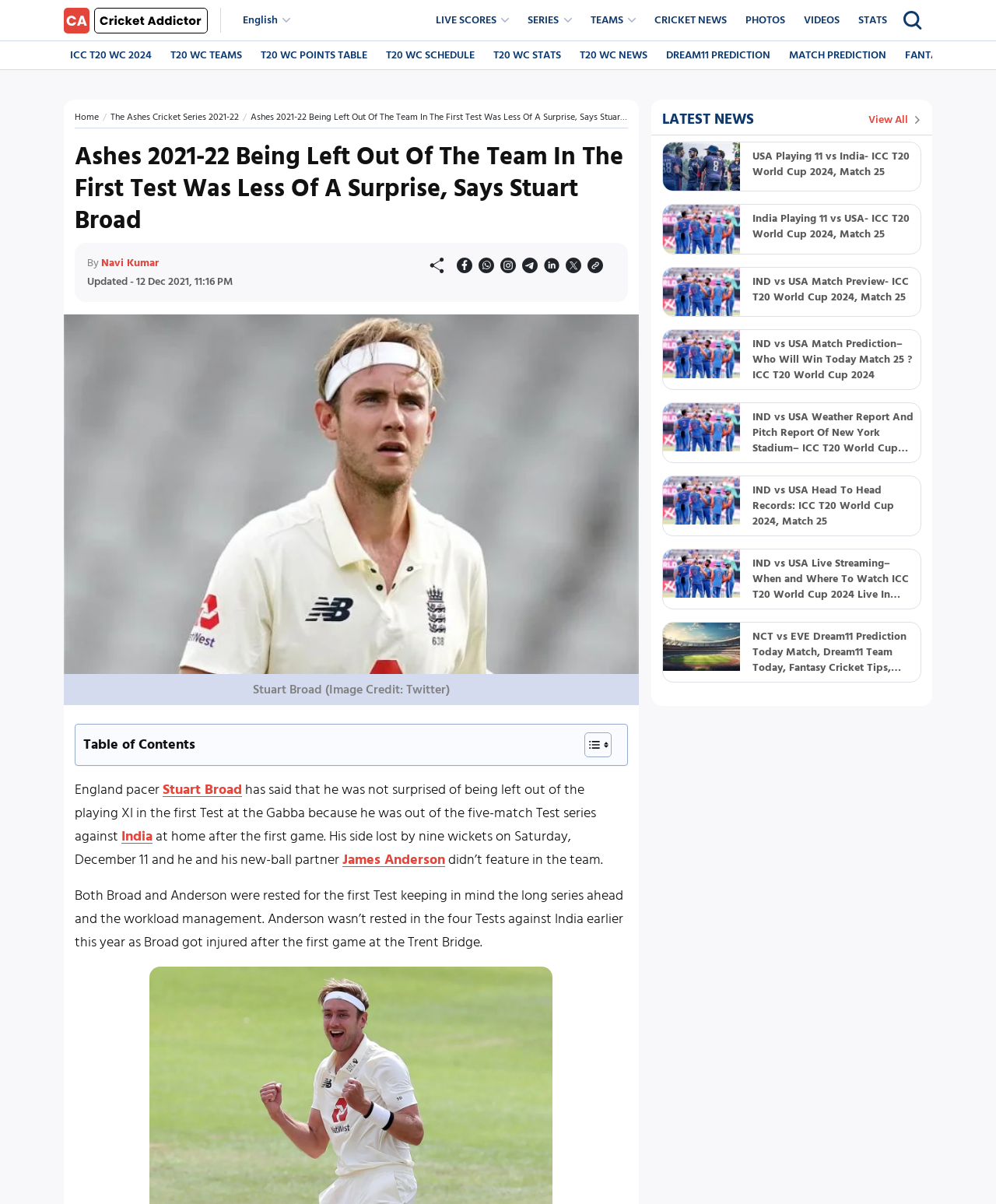Can you find the bounding box coordinates for the element to click on to achieve the instruction: "Select English language"?

[0.234, 0.006, 0.301, 0.027]